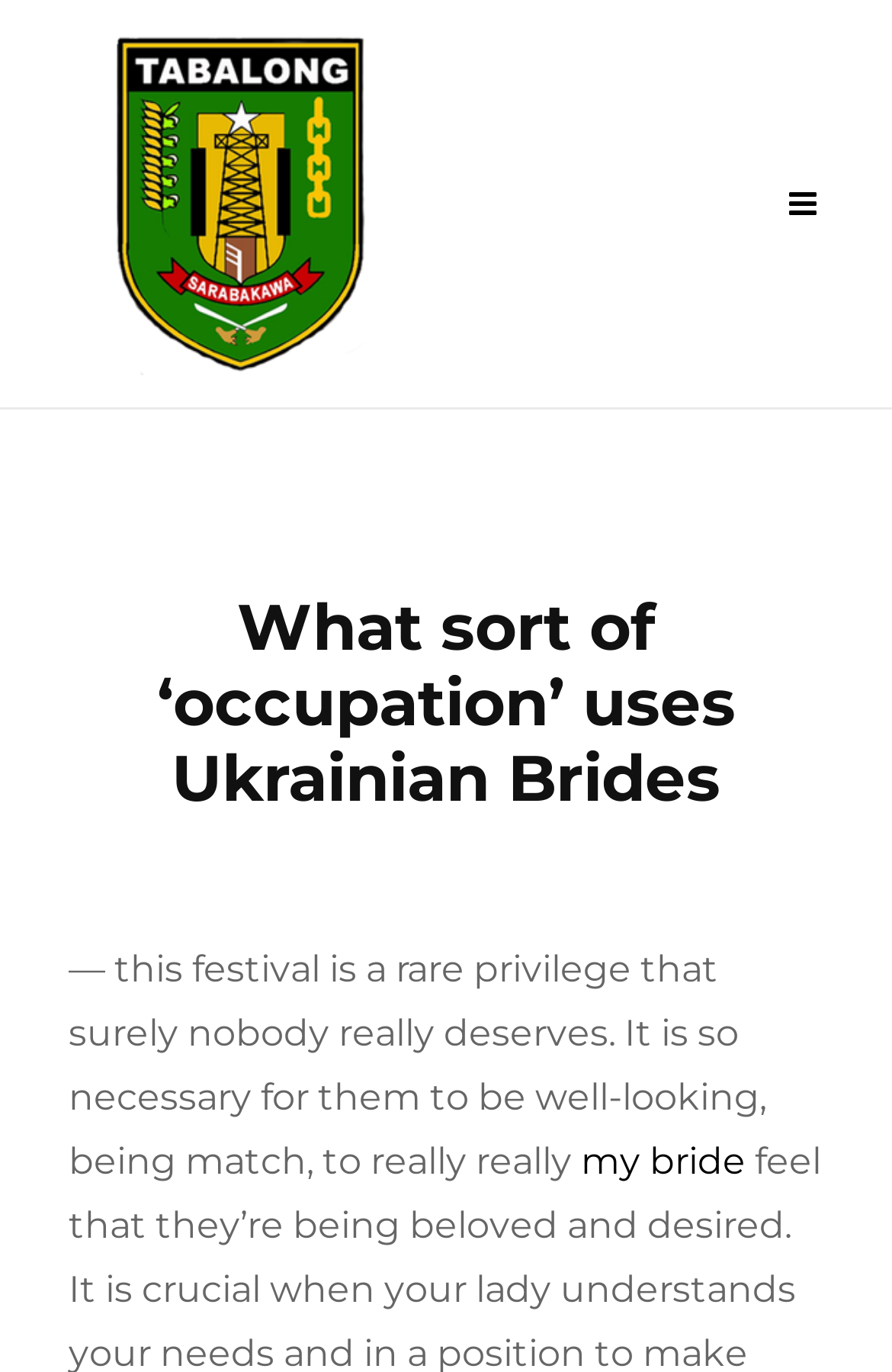Please respond in a single word or phrase: 
What is the link 'my bride' pointing to?

Unknown